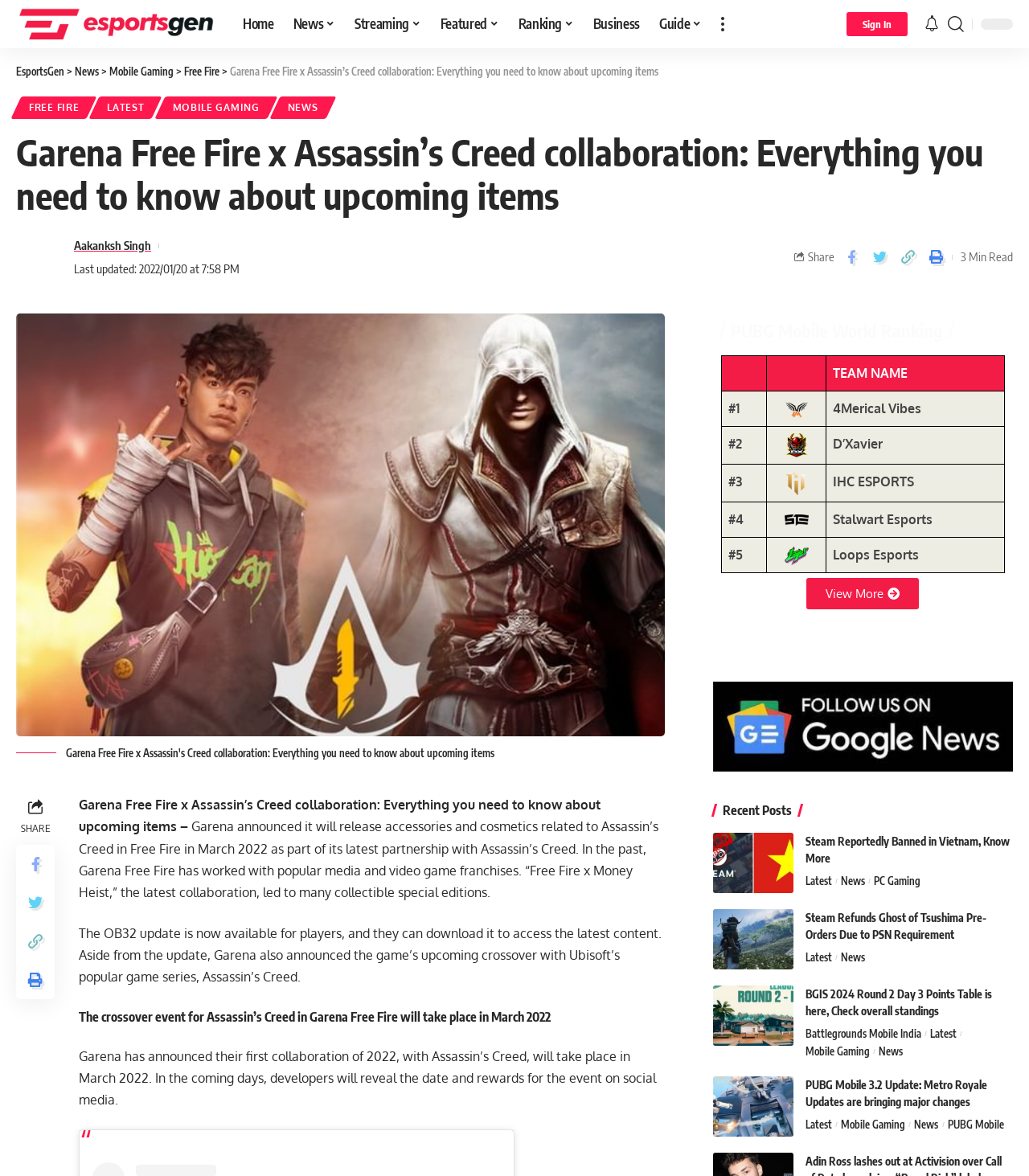What is the name of the game that is collaborating with Assassin's Creed? Examine the screenshot and reply using just one word or a brief phrase.

Garena Free Fire